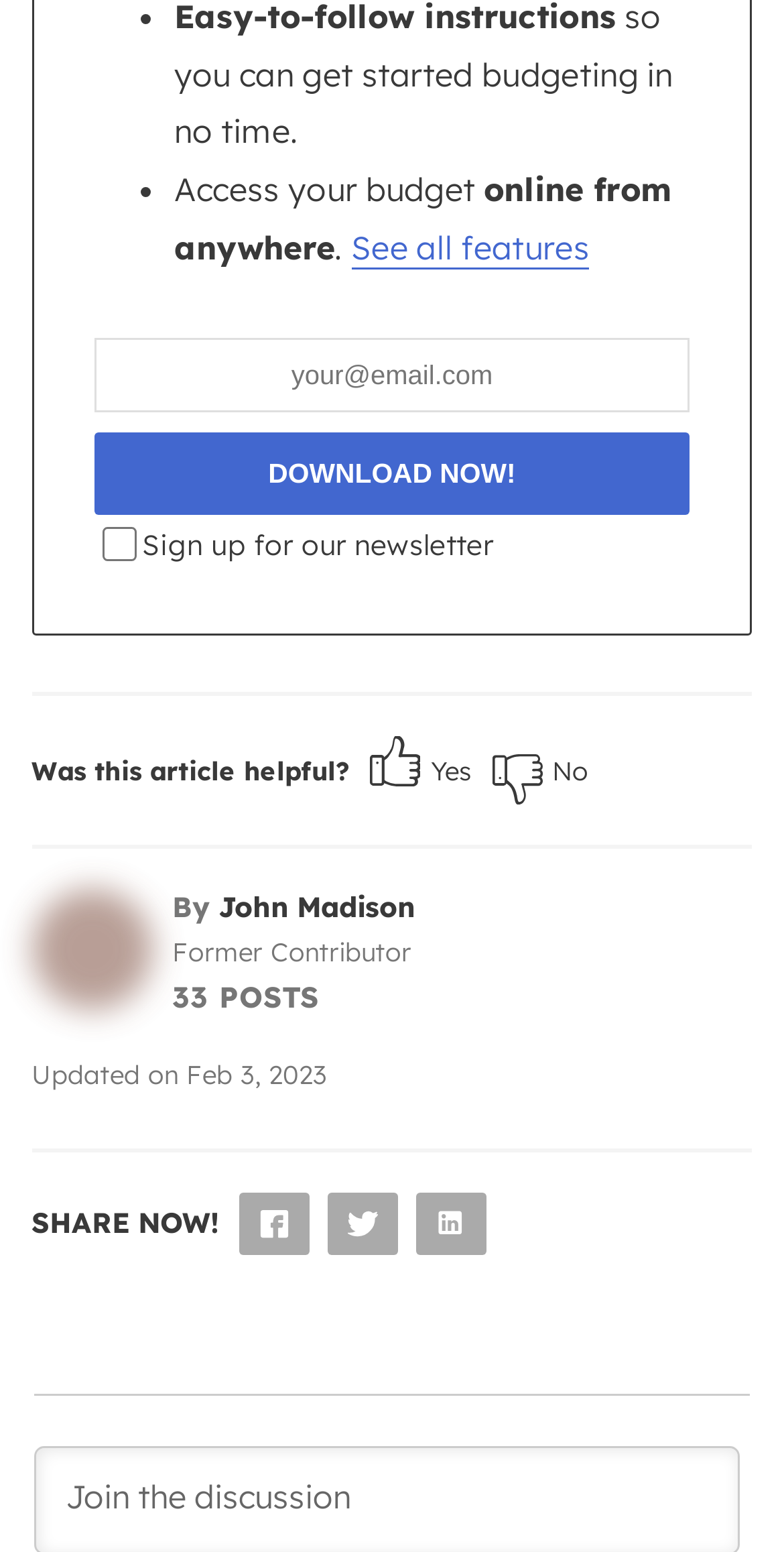Give a concise answer of one word or phrase to the question: 
What is the purpose of the contact form?

Download Now!